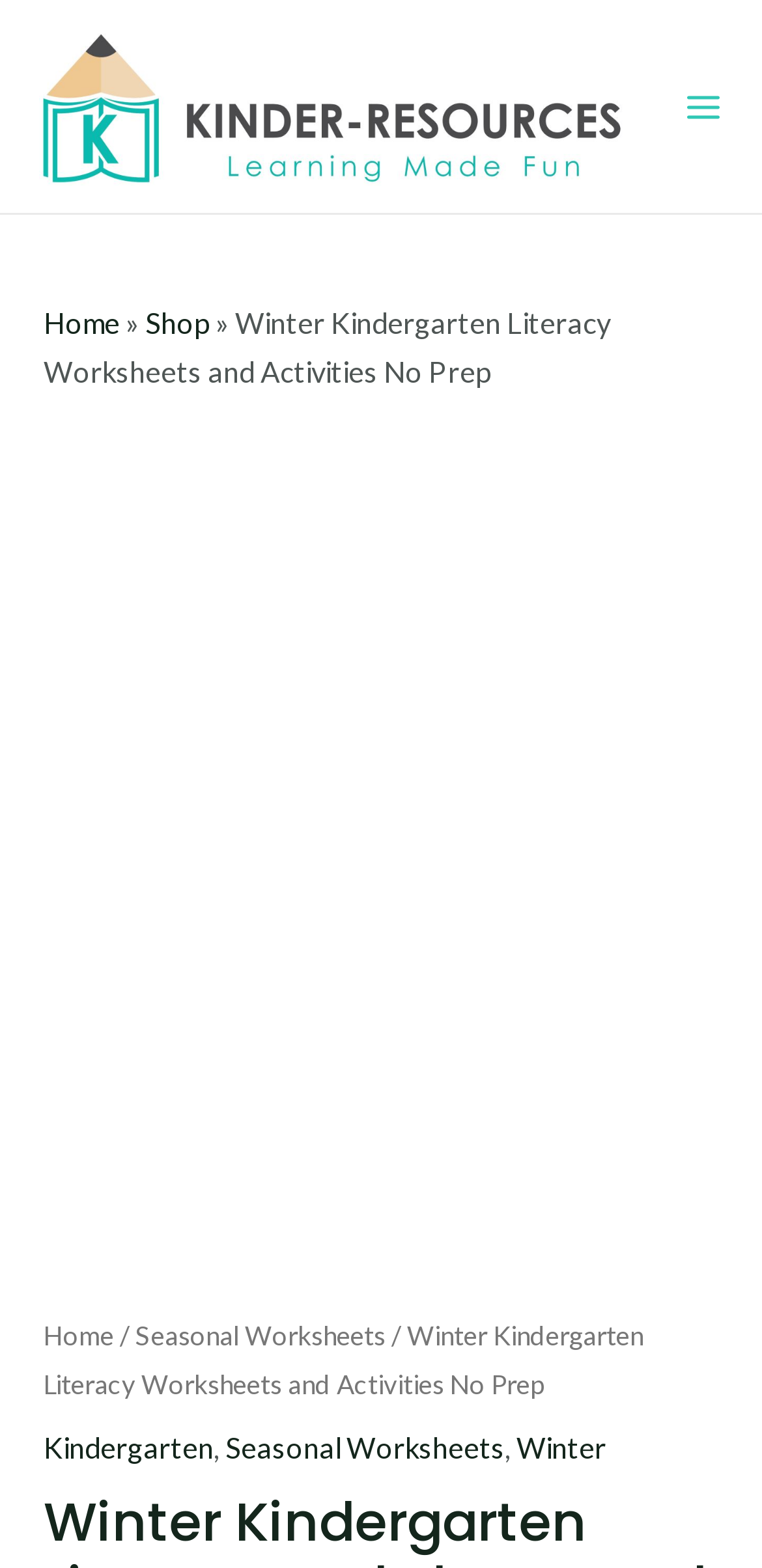Identify the main heading of the webpage and provide its text content.

Winter Kindergarten Literacy Worksheets And Activities No Prep